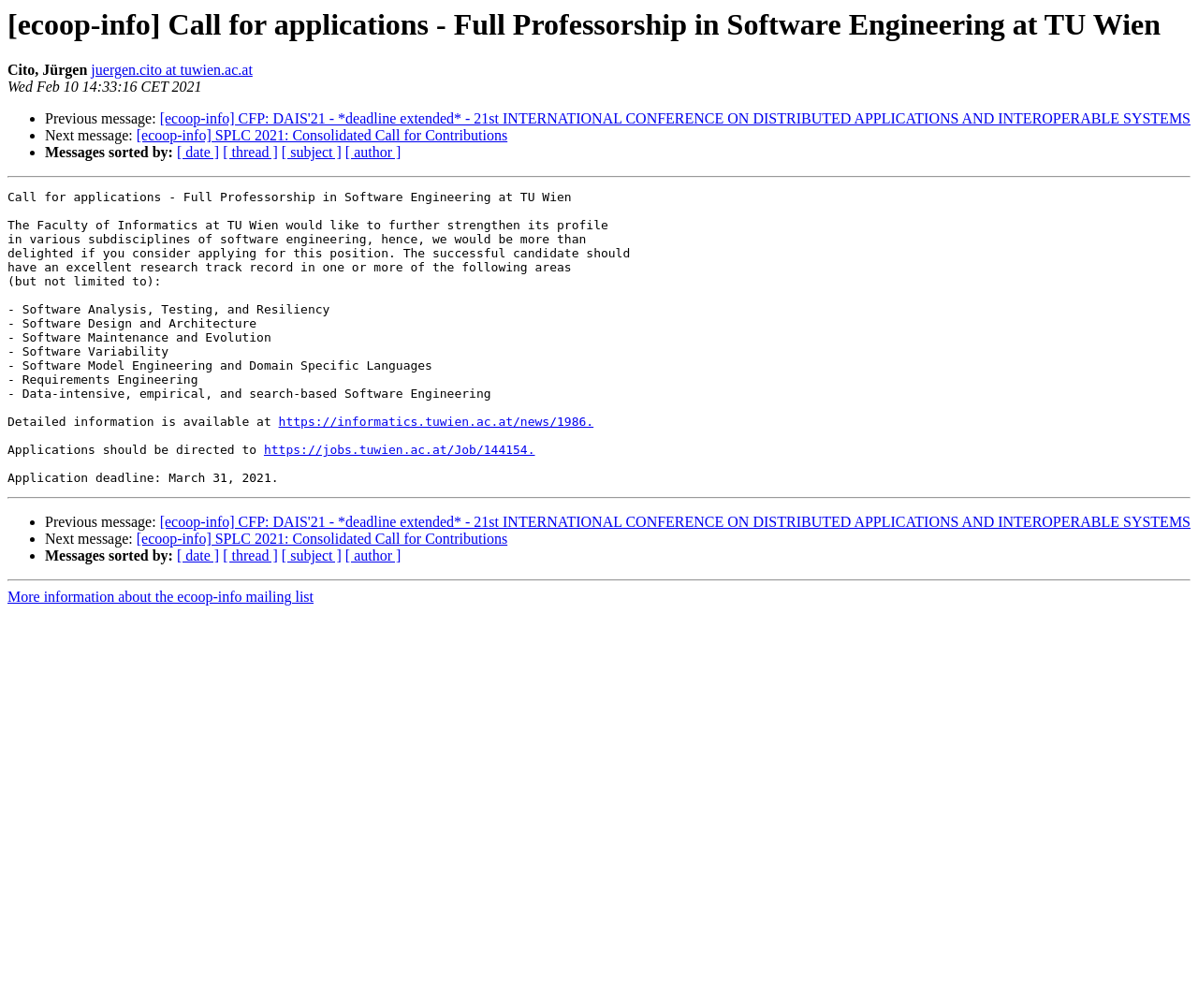Find and specify the bounding box coordinates that correspond to the clickable region for the instruction: "Check the details of the professorship application".

[0.232, 0.412, 0.495, 0.426]